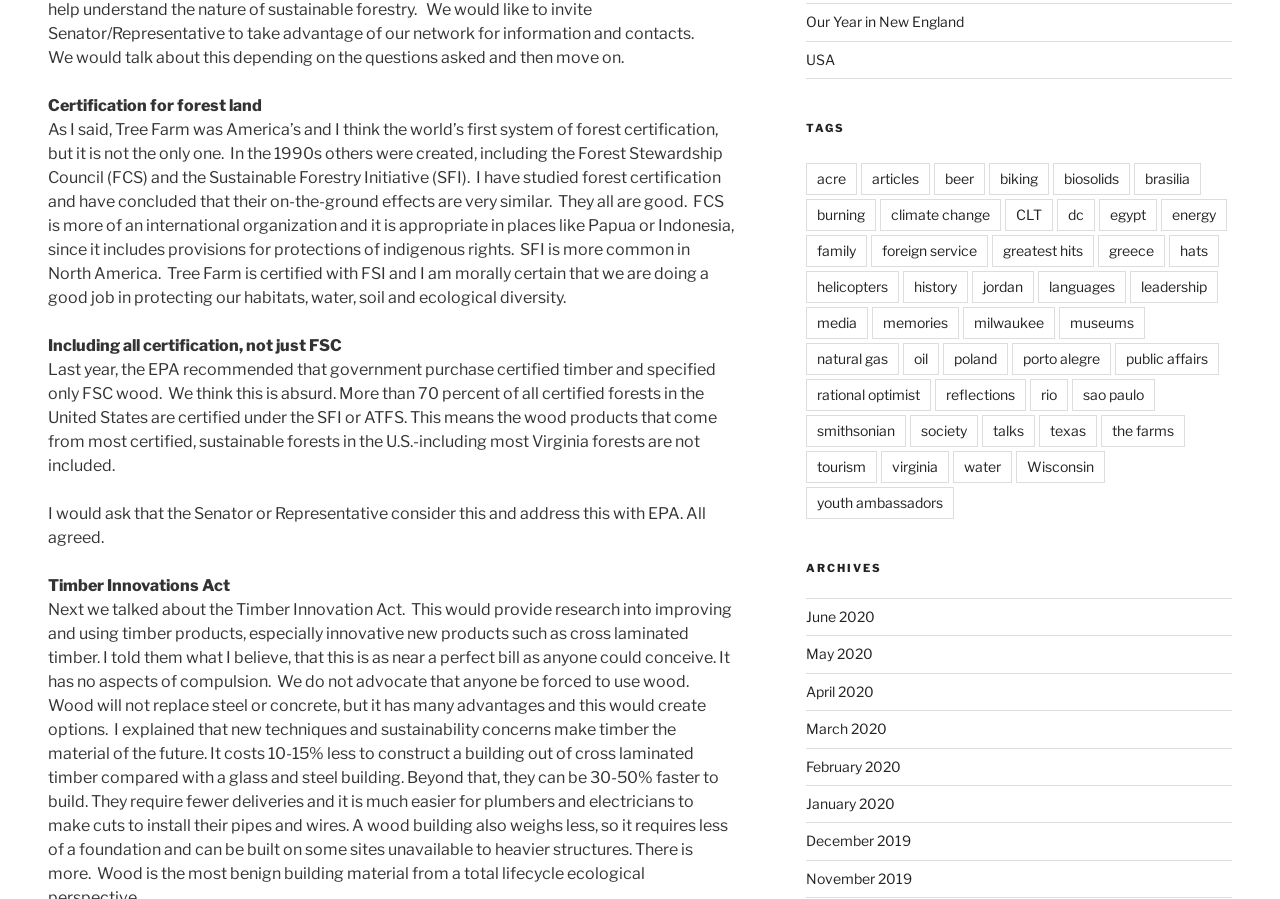What is the topic of certification discussed in the text?
Look at the image and answer with only one word or phrase.

Forest land